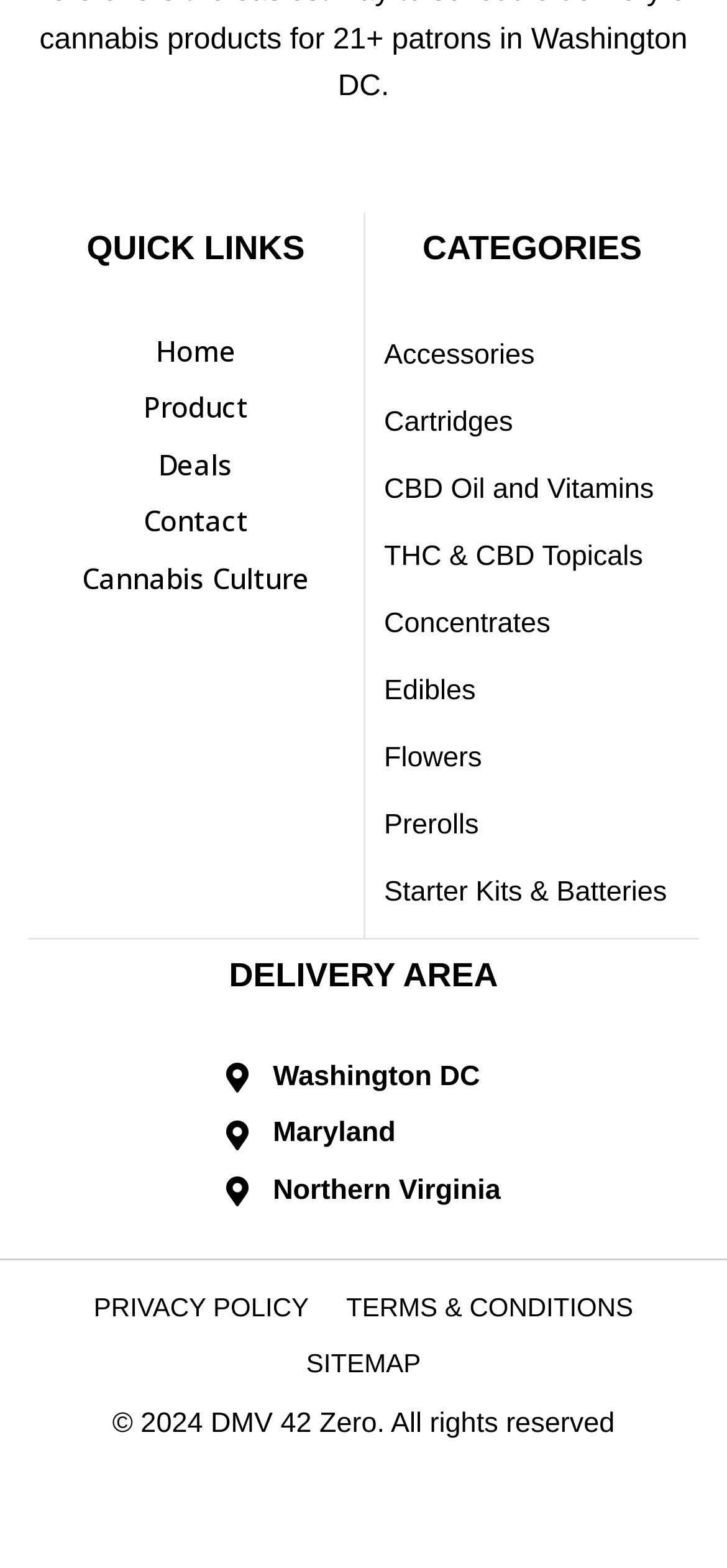Please provide a comprehensive answer to the question below using the information from the image: How many categories are listed?

I counted the number of links under the 'CATEGORIES' heading, which are 'Accessories', 'Cartridges', 'CBD Oil and Vitamins', 'THC & CBD Topicals', 'Concentrates', 'Edibles', 'Flowers', 'Prerolls', 'Starter Kits & Batteries'. There are 11 links in total.